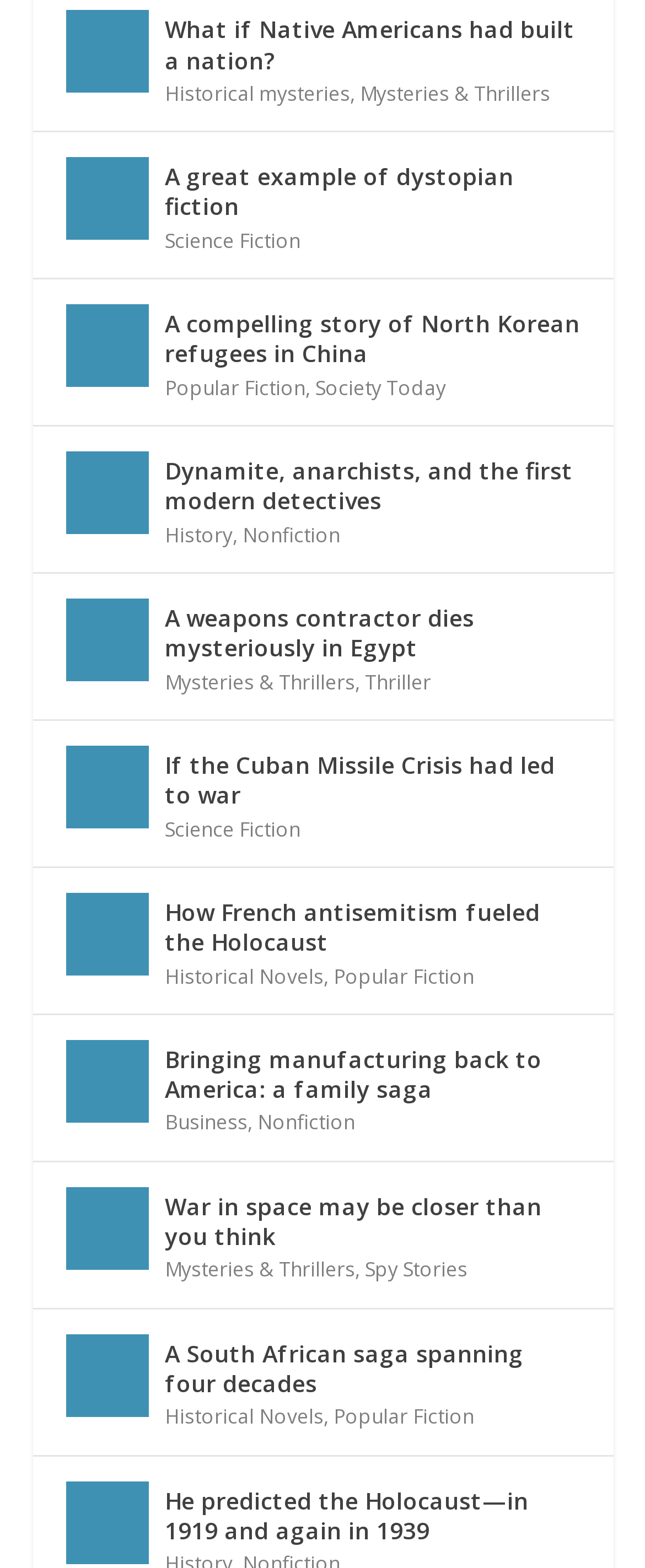Find the bounding box coordinates for the area that must be clicked to perform this action: "Explore 'Historical mysteries'".

[0.255, 0.05, 0.542, 0.068]